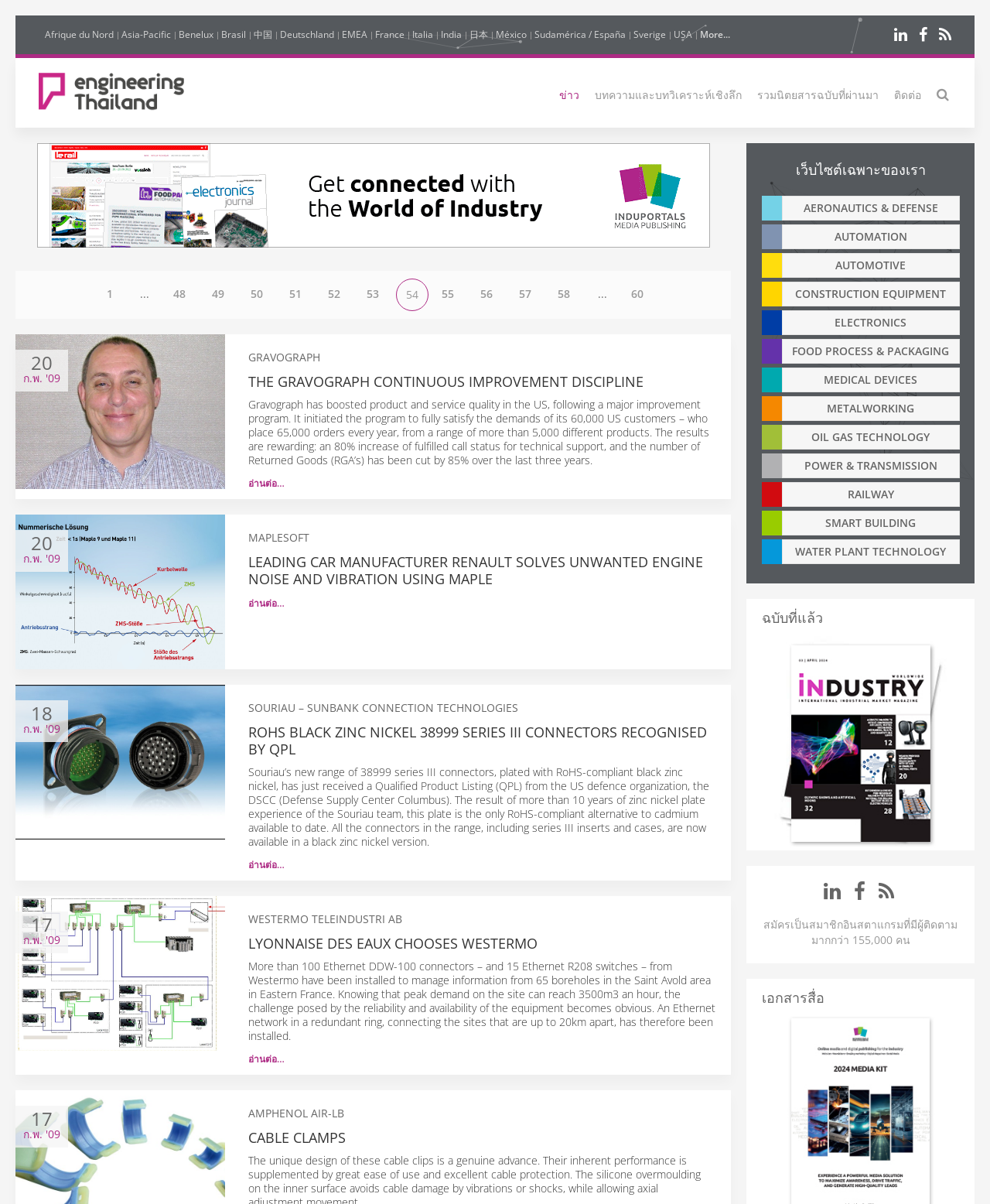Provide a short answer using a single word or phrase for the following question: 
What is the topic of the first article?

Gravograph